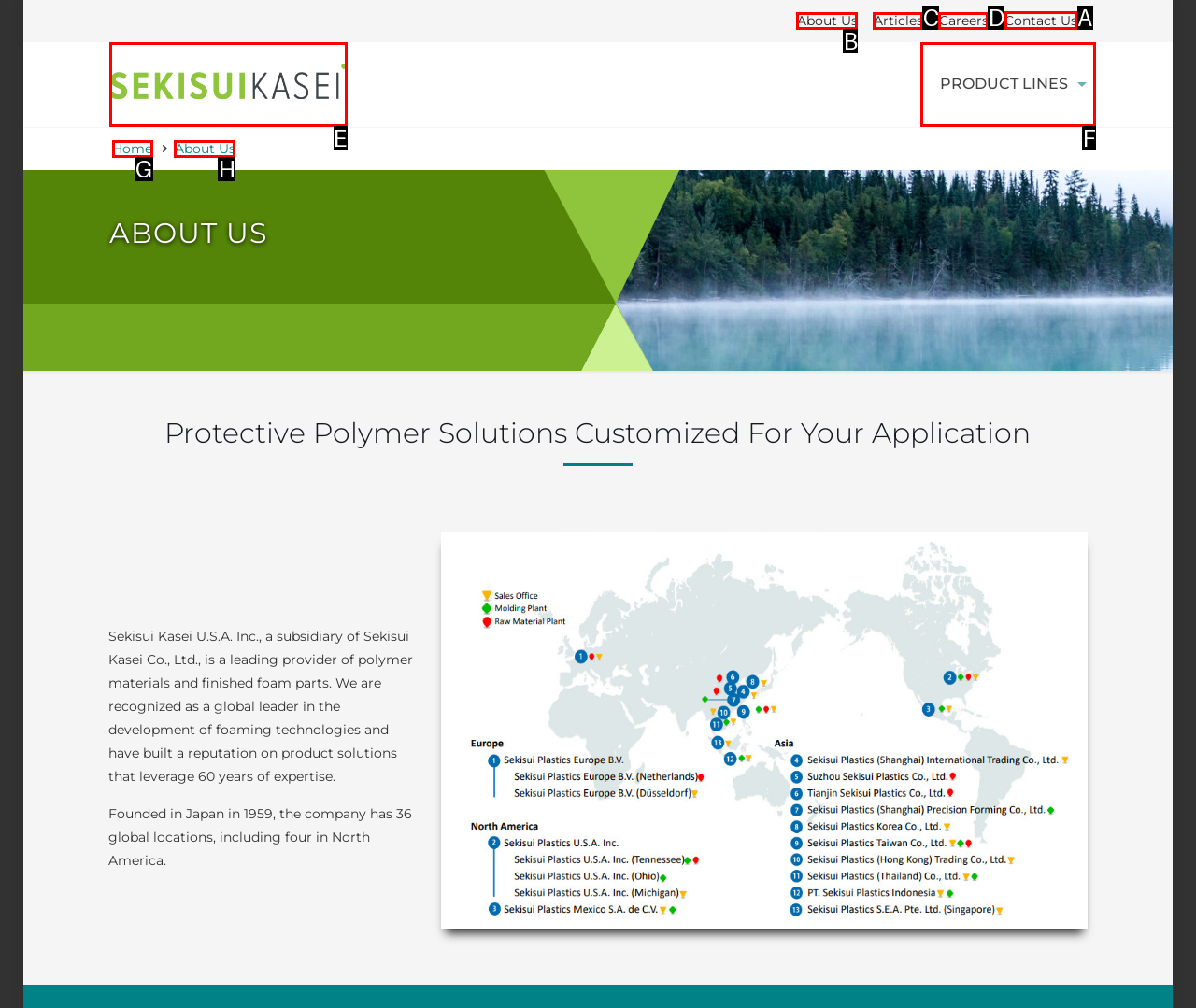Choose the HTML element that should be clicked to achieve this task: click Contact Us
Respond with the letter of the correct choice.

A